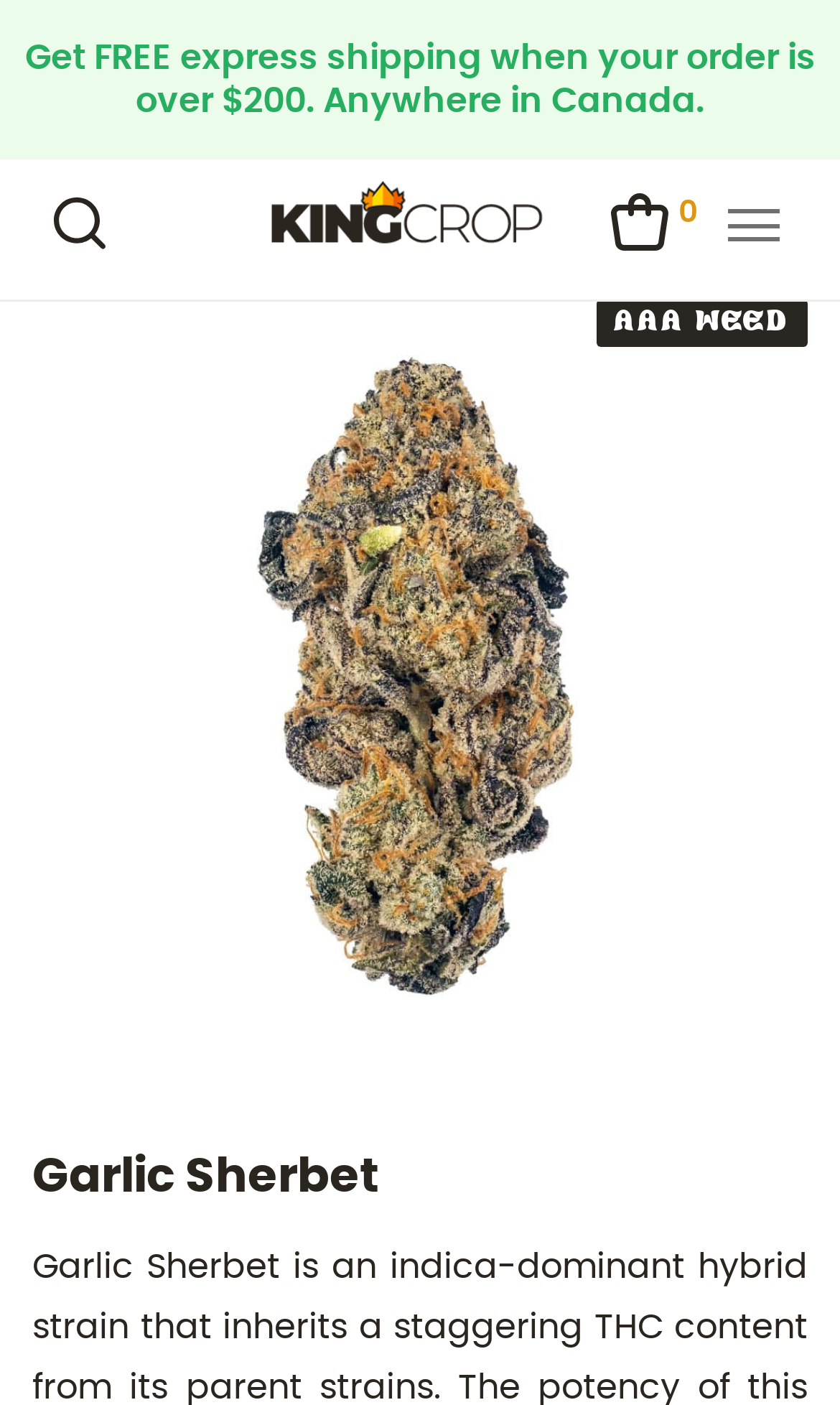Using the provided description: "Cart 0", find the bounding box coordinates of the corresponding UI element. The output should be four float numbers between 0 and 1, in the format [left, top, right, bottom].

[0.695, 0.124, 0.841, 0.198]